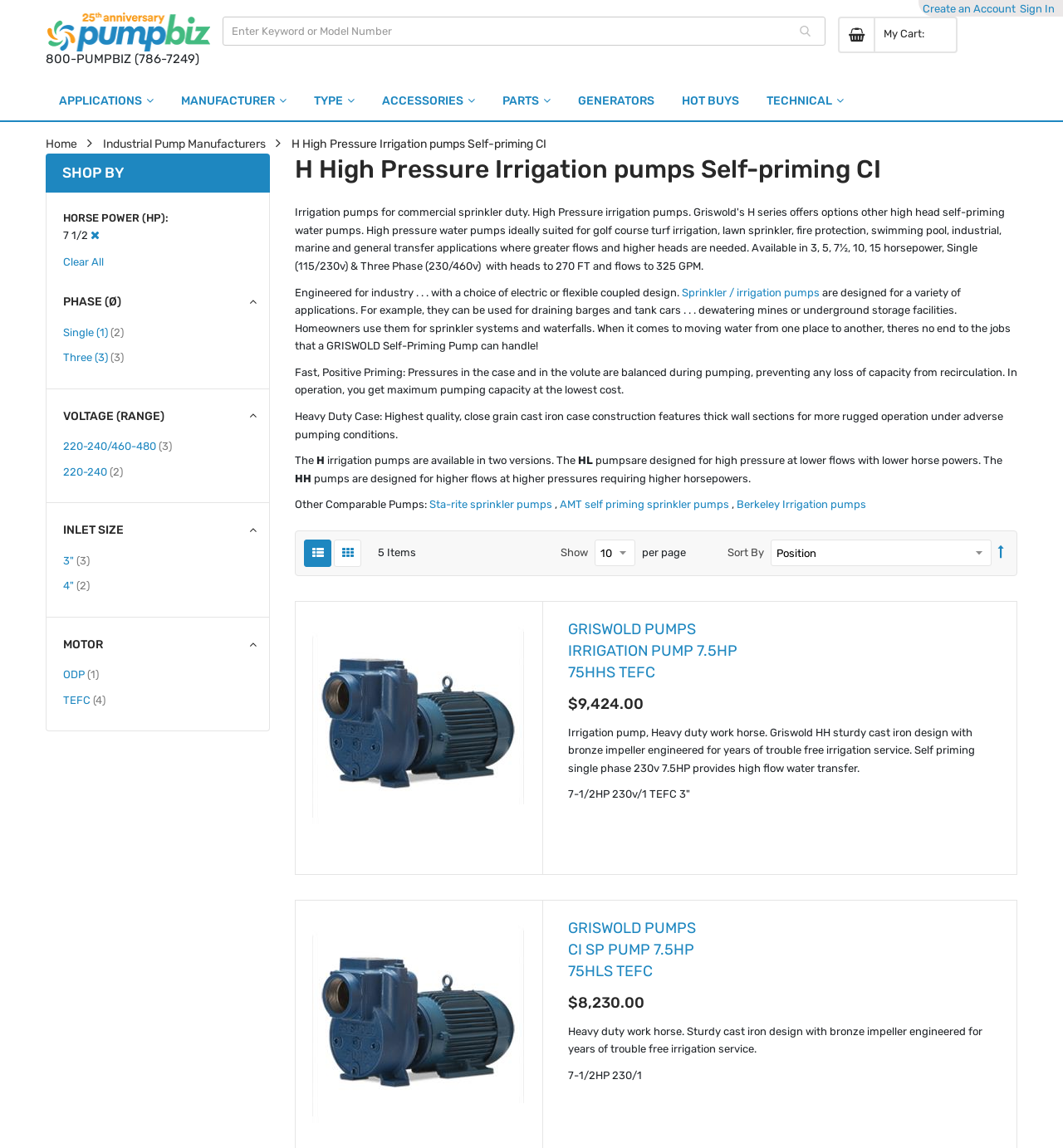Describe every aspect of the webpage comprehensively.

This webpage is about high-pressure irrigation pumps, specifically self-priming CI pumps. At the top, there are links to create an account, sign in, and navigate to the home page, along with a phone number and a search bar. Below the search bar, there are links to various categories, including applications, manufacturers, types, accessories, parts, generators, and technical information.

The main content of the page is divided into two sections. The left section has a heading that reads "H High Pressure Irrigation pumps Self-priming CI" and describes the features and benefits of these pumps. There are five items listed, with links to more information about each item. The text explains that these pumps are designed for various applications, including sprinkler systems, waterfalls, and dewatering mines.

The right section of the page displays a list of five items, each with a link to more information, an image, and a description. The items are listed in a table format, with options to sort and filter the results. Each item has a heading with the product name, followed by a description of the product, its features, and its price.

At the bottom of the page, there is a section labeled "SHOP BY" with links to filter the results by horse power (HP) and phase (Ø). There are also links to clear all filters and navigate to other pages.